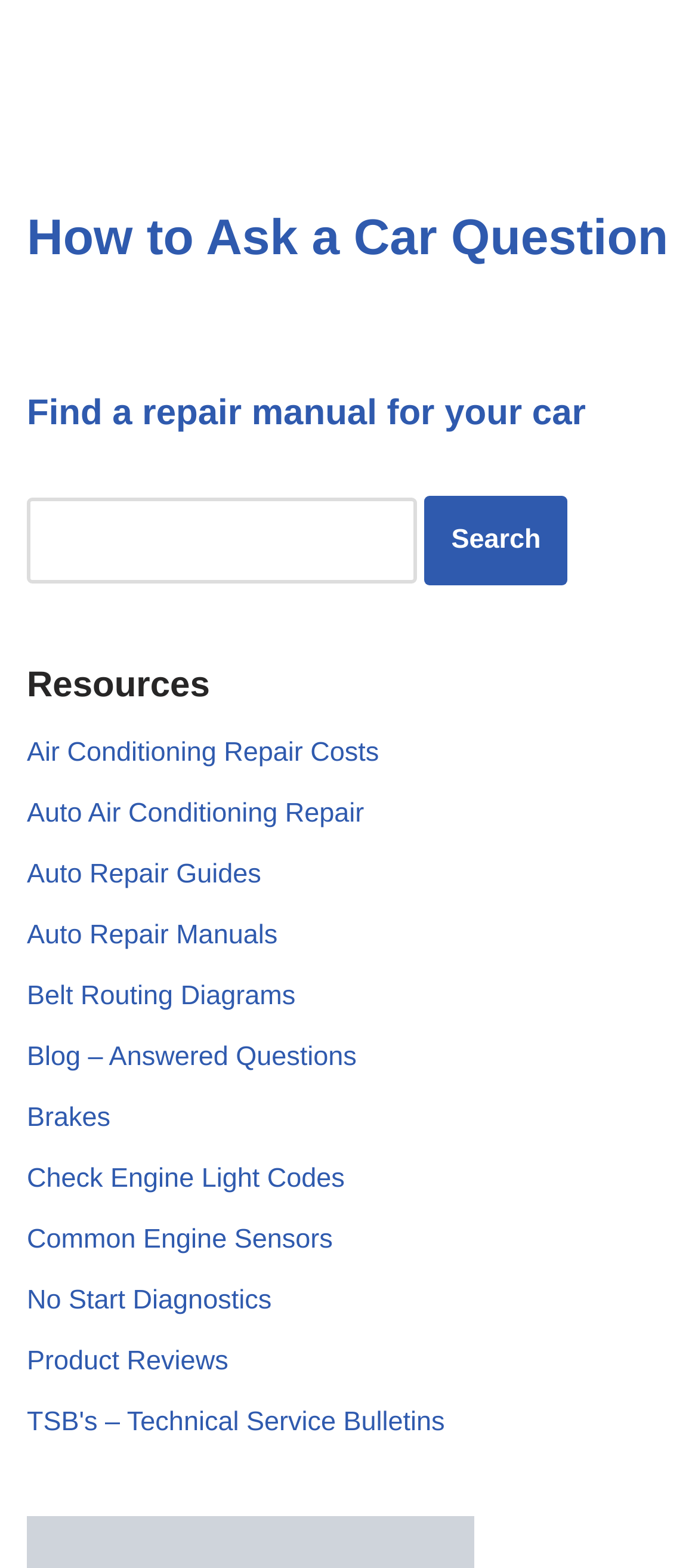Pinpoint the bounding box coordinates of the element that must be clicked to accomplish the following instruction: "Search for a car question". The coordinates should be in the format of four float numbers between 0 and 1, i.e., [left, top, right, bottom].

[0.038, 0.318, 0.597, 0.372]